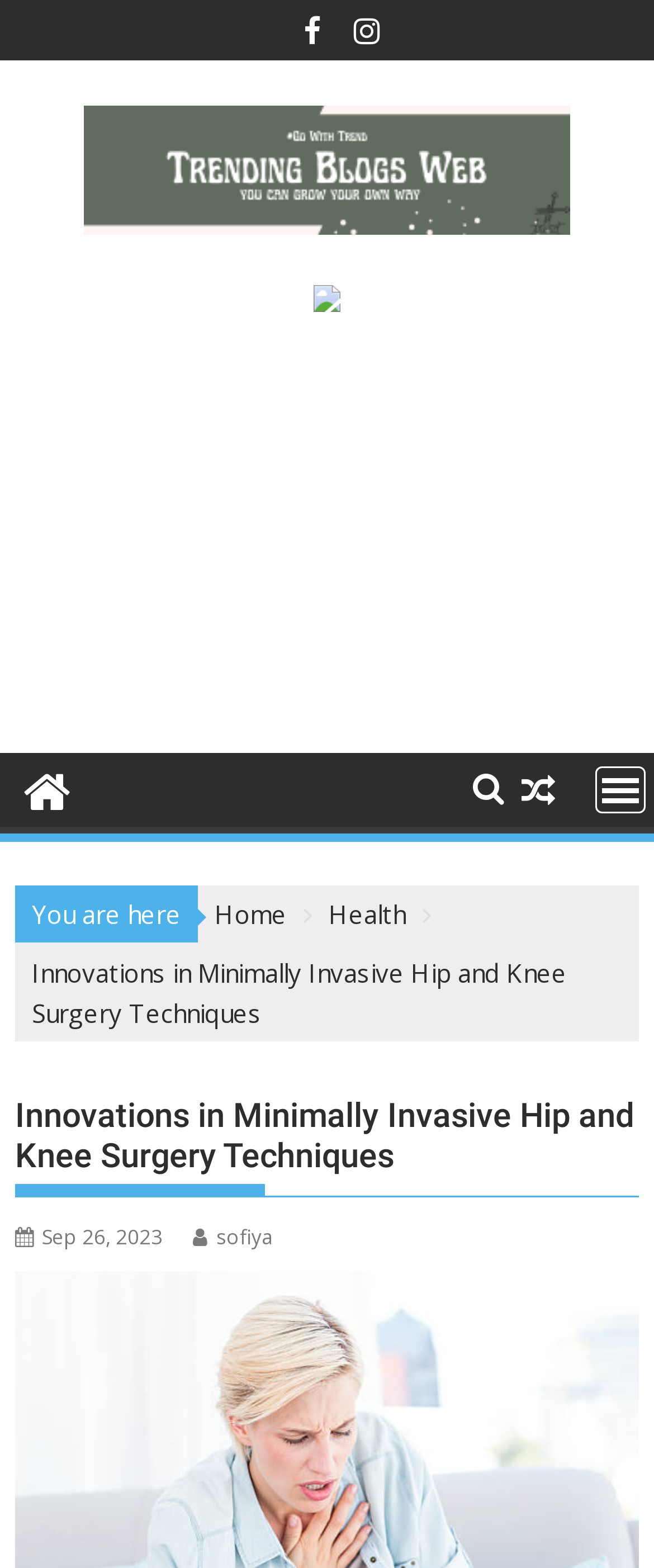Using the webpage screenshot, locate the HTML element that fits the following description and provide its bounding box: "title="Trending Blogs Web"".

[0.005, 0.475, 0.141, 0.529]